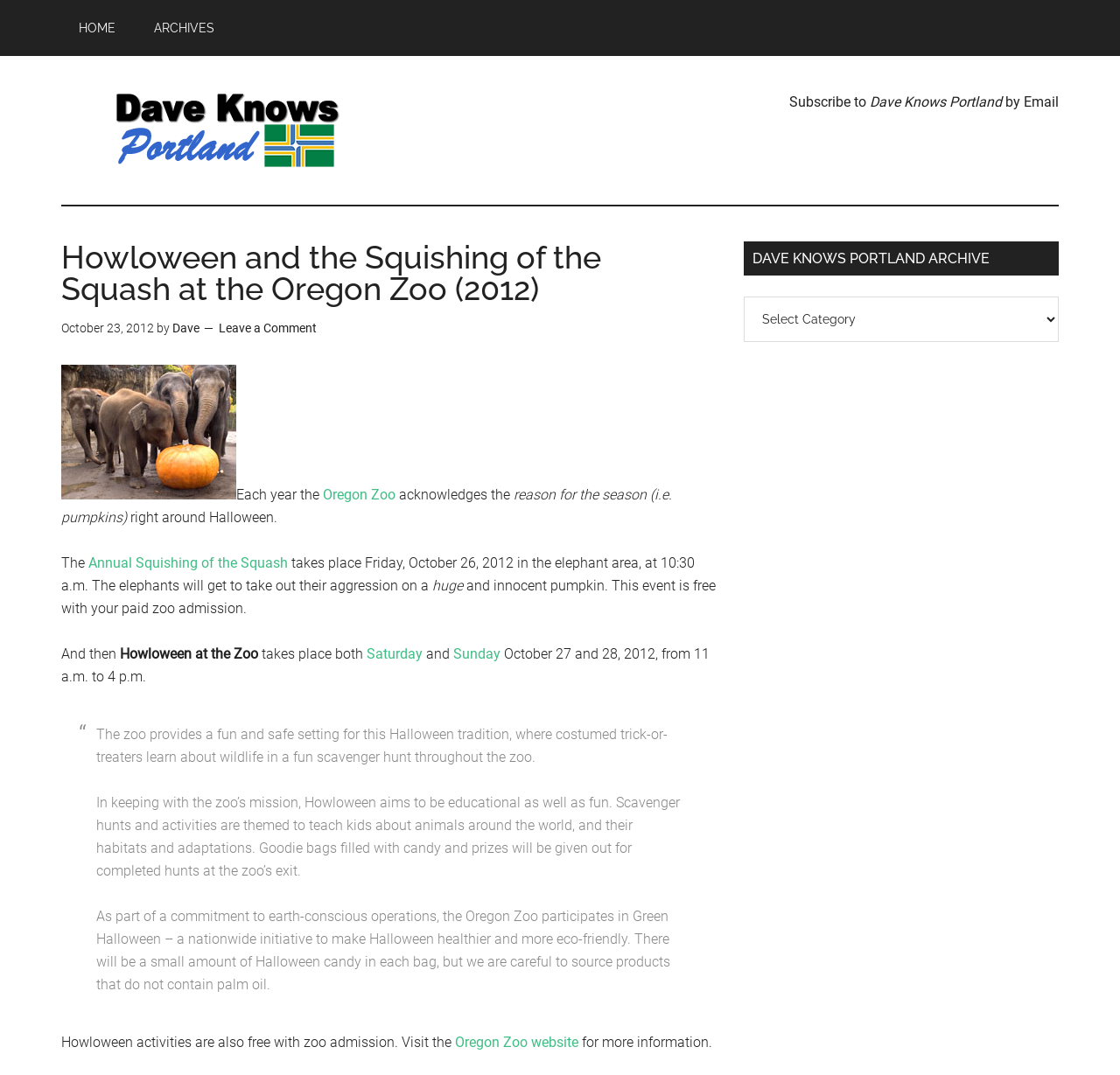Find the bounding box coordinates for the area that should be clicked to accomplish the instruction: "Click on the Annual Squishing of the Squash link".

[0.079, 0.516, 0.257, 0.531]